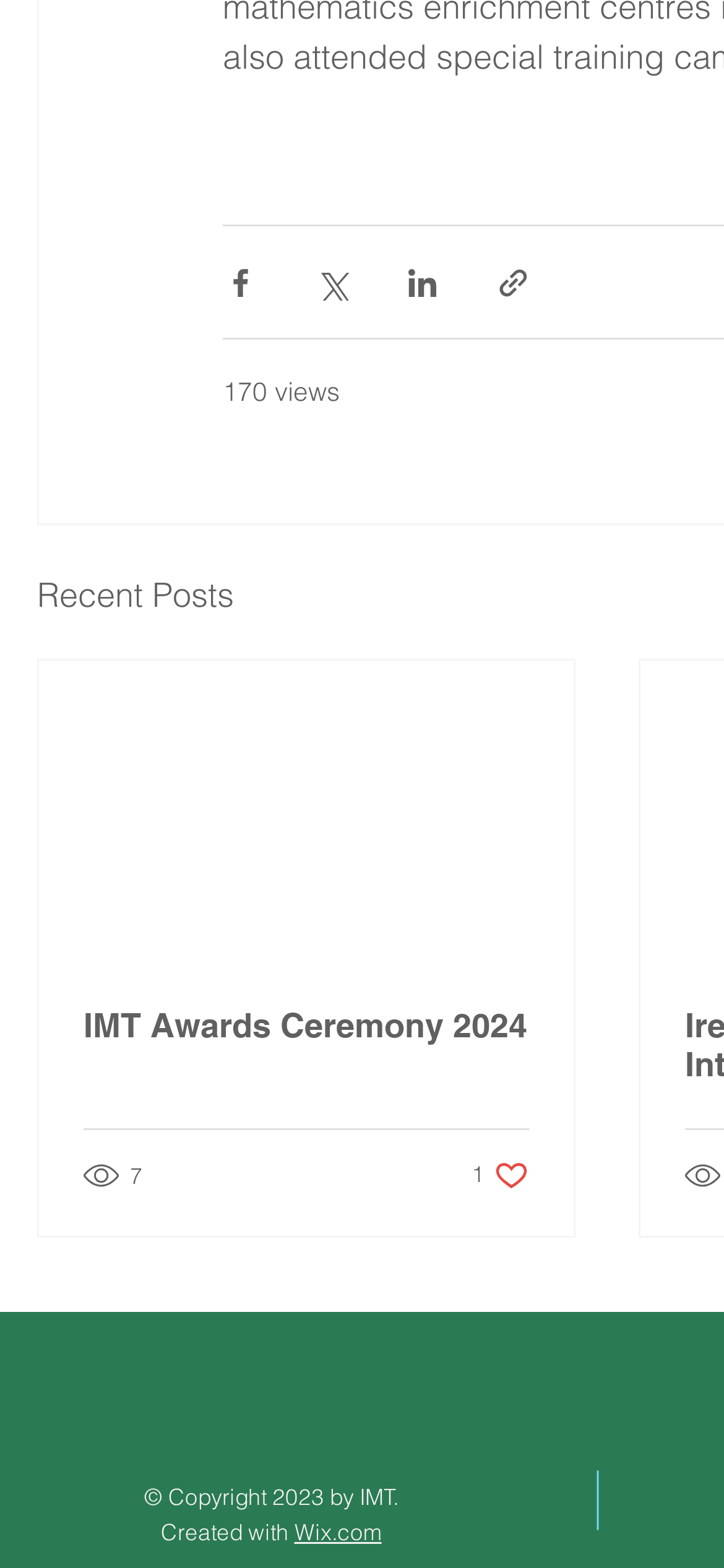Kindly respond to the following question with a single word or a brief phrase: 
How many likes does the first post have?

1 like